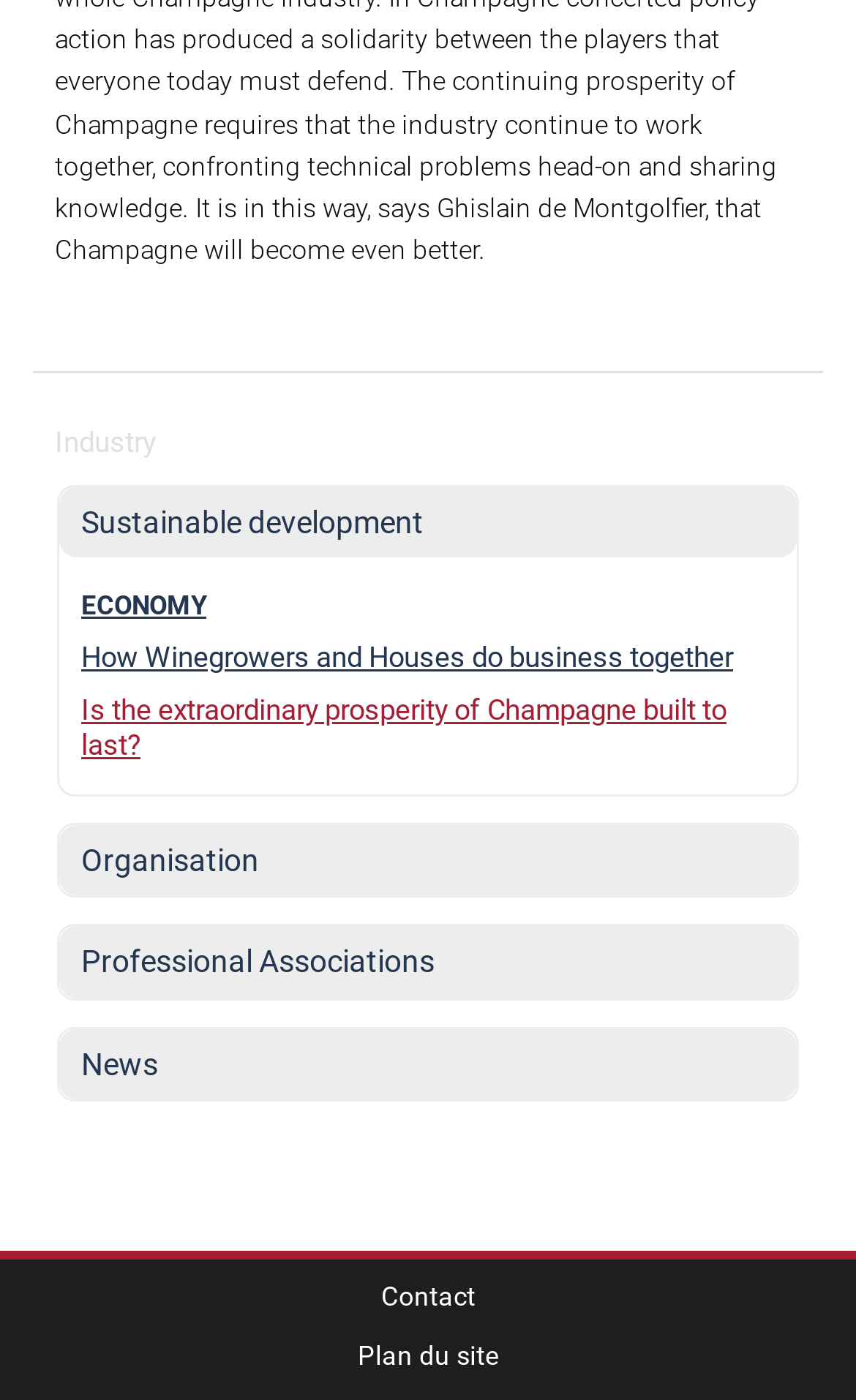Based on the element description News, identify the bounding box coordinates for the UI element. The coordinates should be in the format (top-left x, top-left y, bottom-right x, bottom-right y) and within the 0 to 1 range.

[0.069, 0.735, 0.931, 0.786]